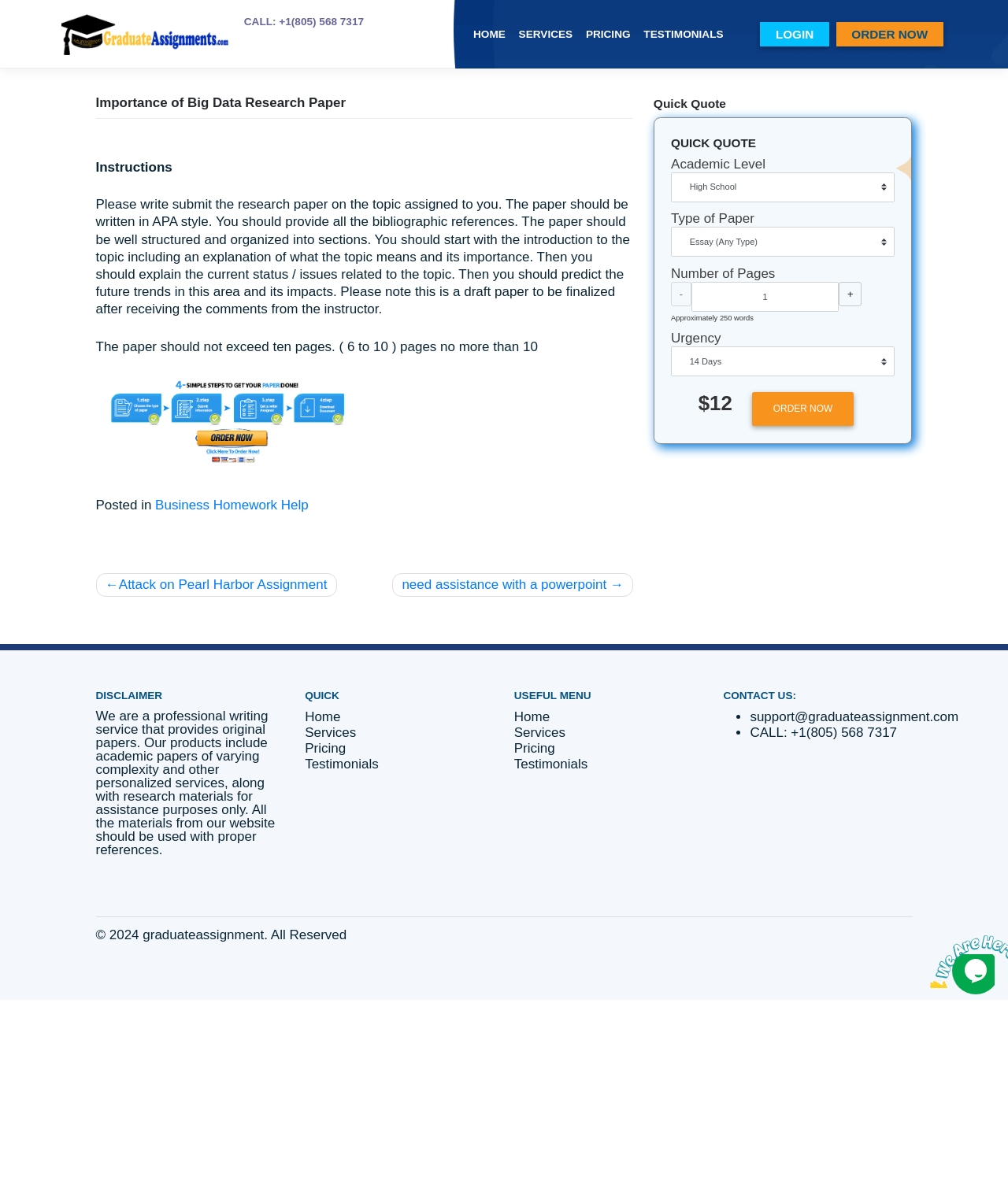Use the information in the screenshot to answer the question comprehensively: What is the purpose of the writing service?

The purpose of the writing service is to provide academic papers of varying complexity, as stated in the disclaimer section on the webpage.